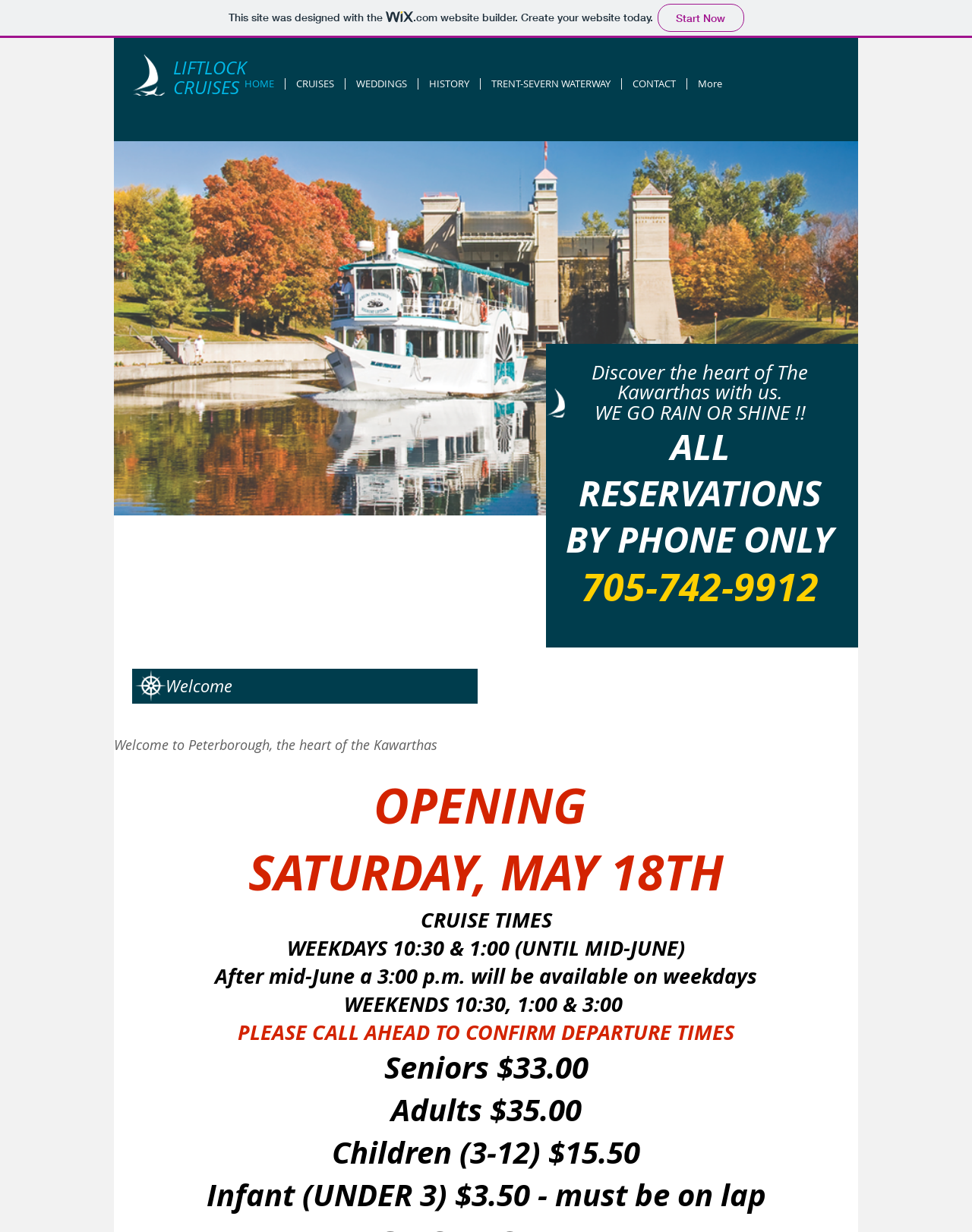Please identify the bounding box coordinates of the area that needs to be clicked to fulfill the following instruction: "Check the 'CRUISE TIMES'."

[0.432, 0.735, 0.568, 0.758]